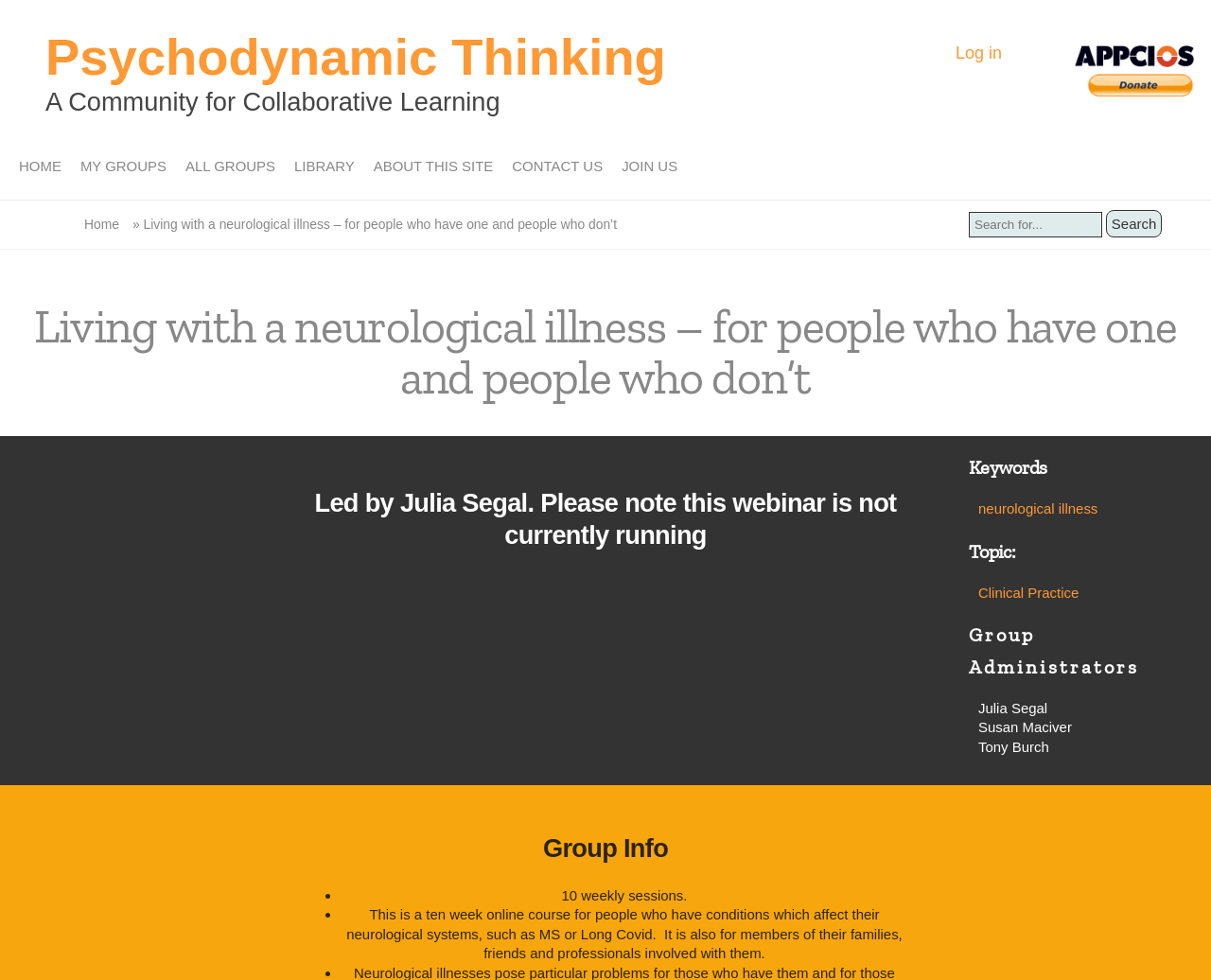Find the bounding box coordinates of the element's region that should be clicked in order to follow the given instruction: "Click the 'Log in' link". The coordinates should consist of four float numbers between 0 and 1, i.e., [left, top, right, bottom].

[0.781, 0.039, 0.871, 0.069]